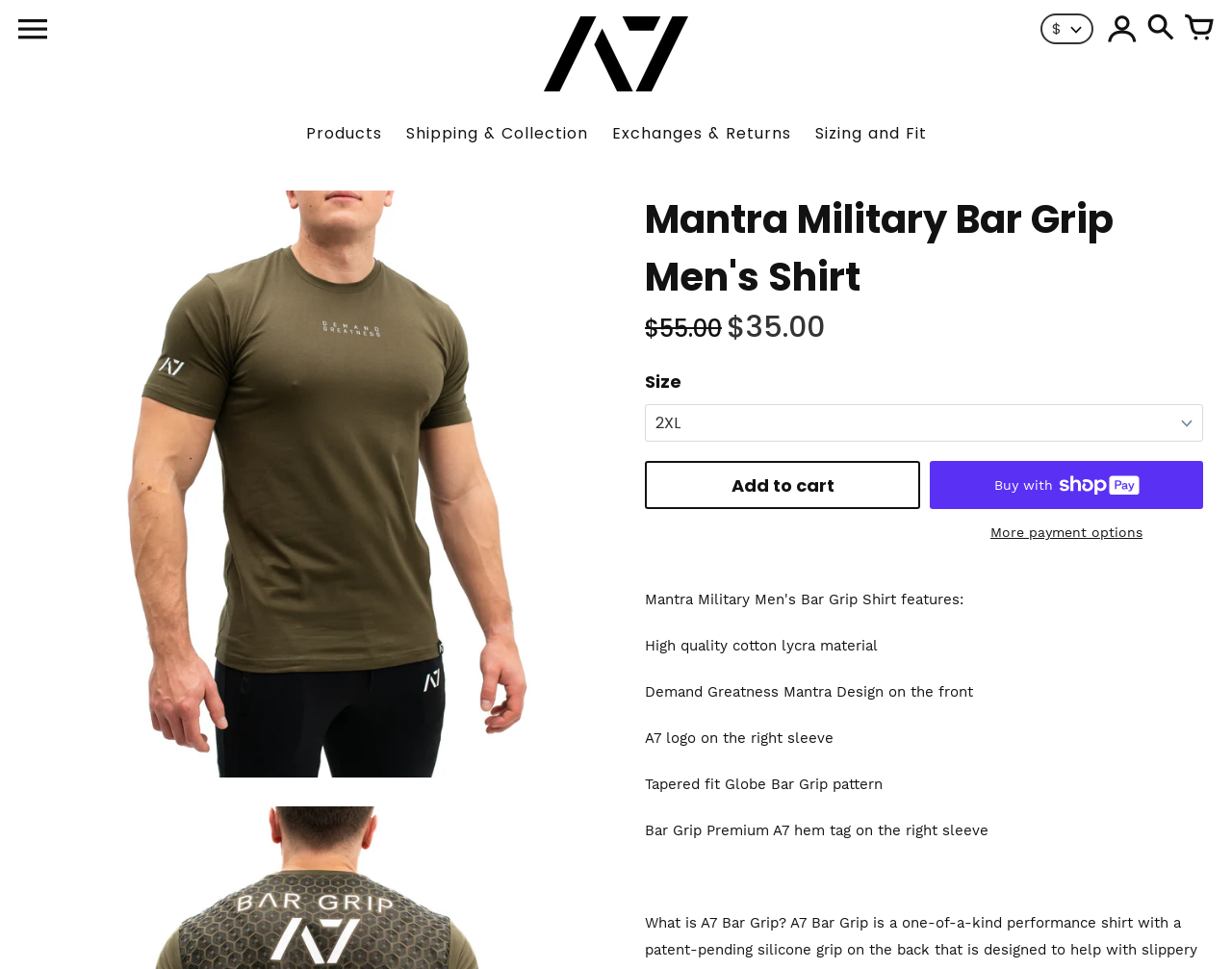Please specify the bounding box coordinates of the clickable region to carry out the following instruction: "View recent posts". The coordinates should be four float numbers between 0 and 1, in the format [left, top, right, bottom].

None